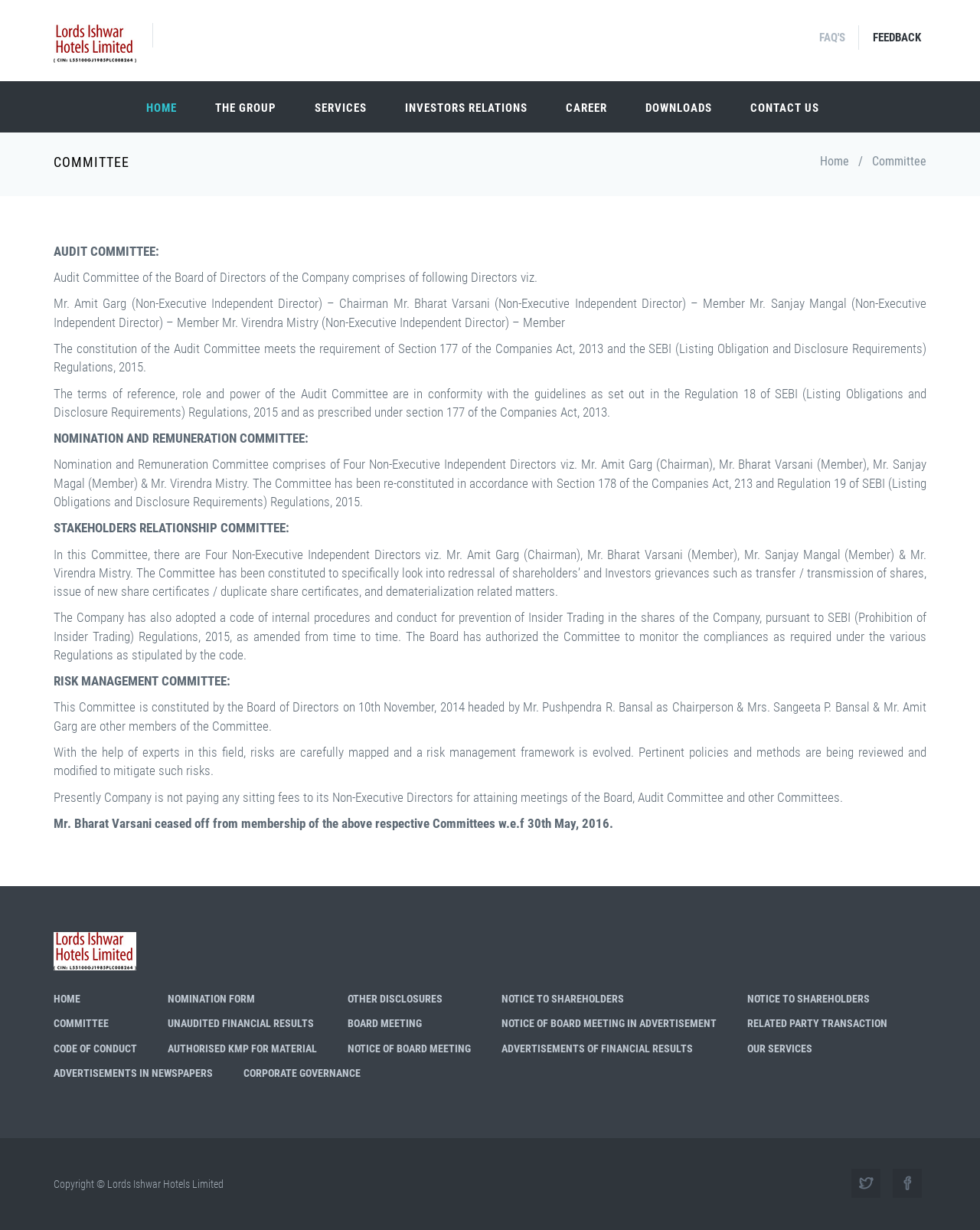Please mark the bounding box coordinates of the area that should be clicked to carry out the instruction: "Click on JANGO".

[0.055, 0.02, 0.139, 0.051]